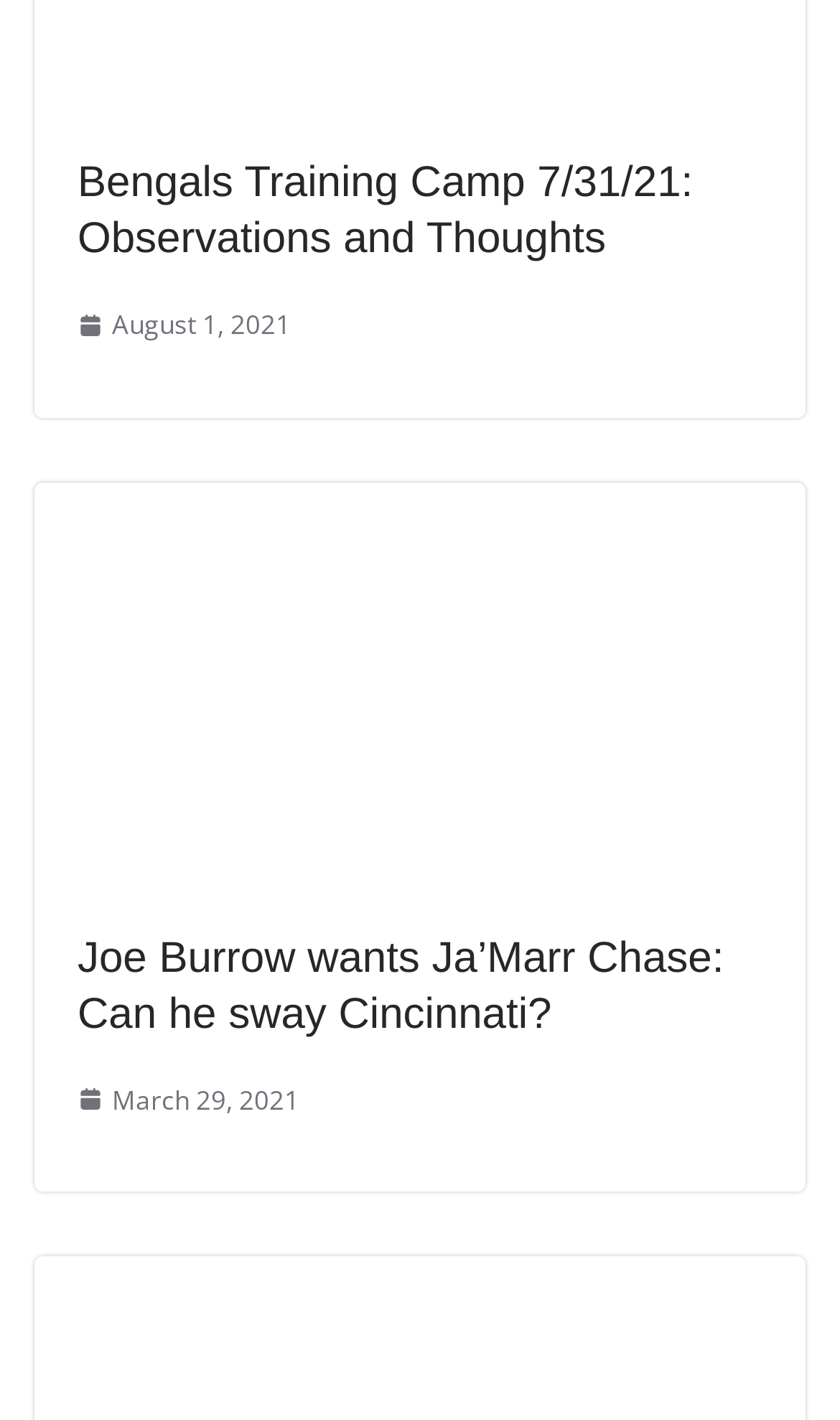Provide a brief response in the form of a single word or phrase:
How many images are on the webpage?

2